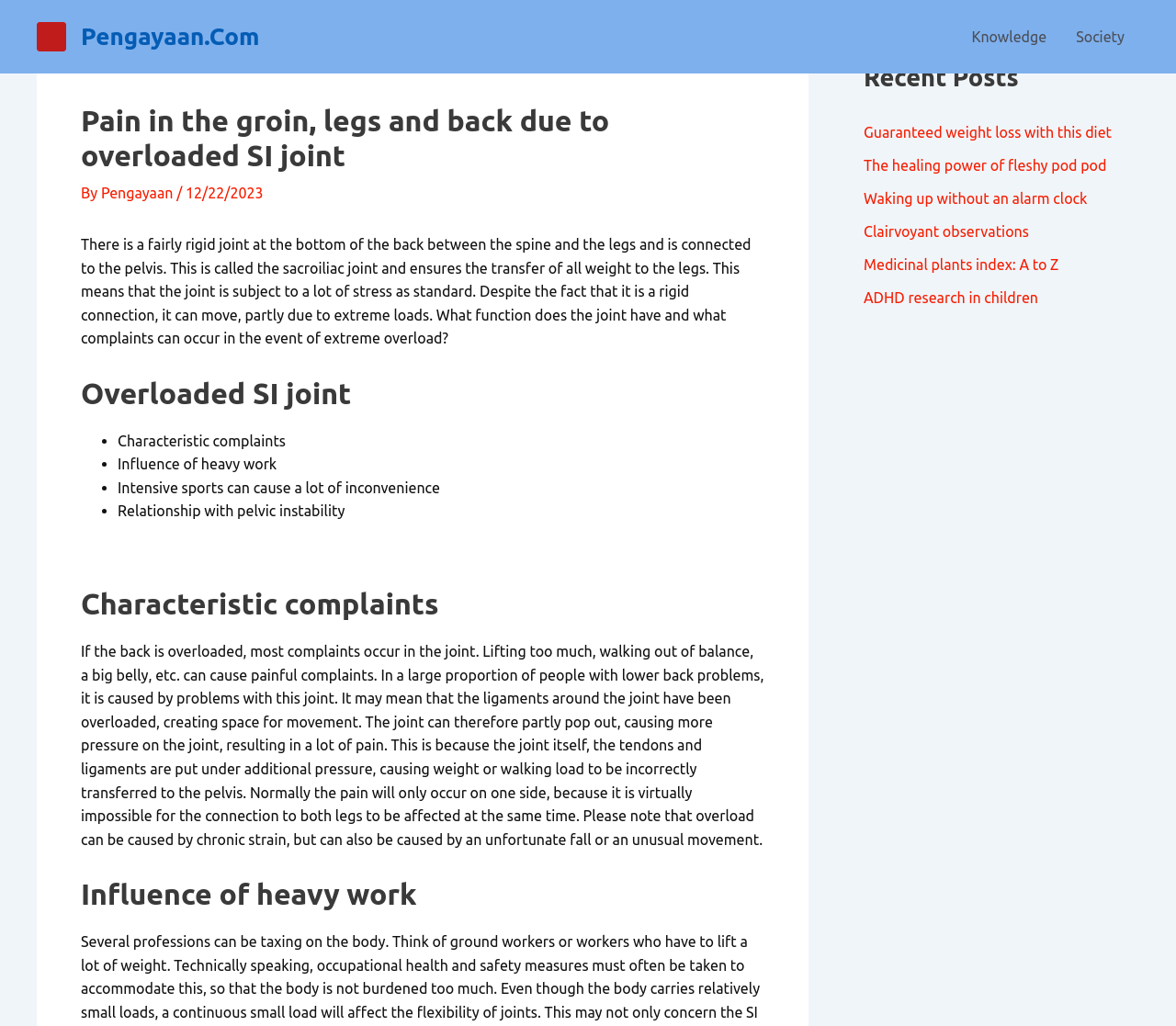Reply to the question below using a single word or brief phrase:
What is the purpose of the sacroiliac joint?

To transfer weight to the legs